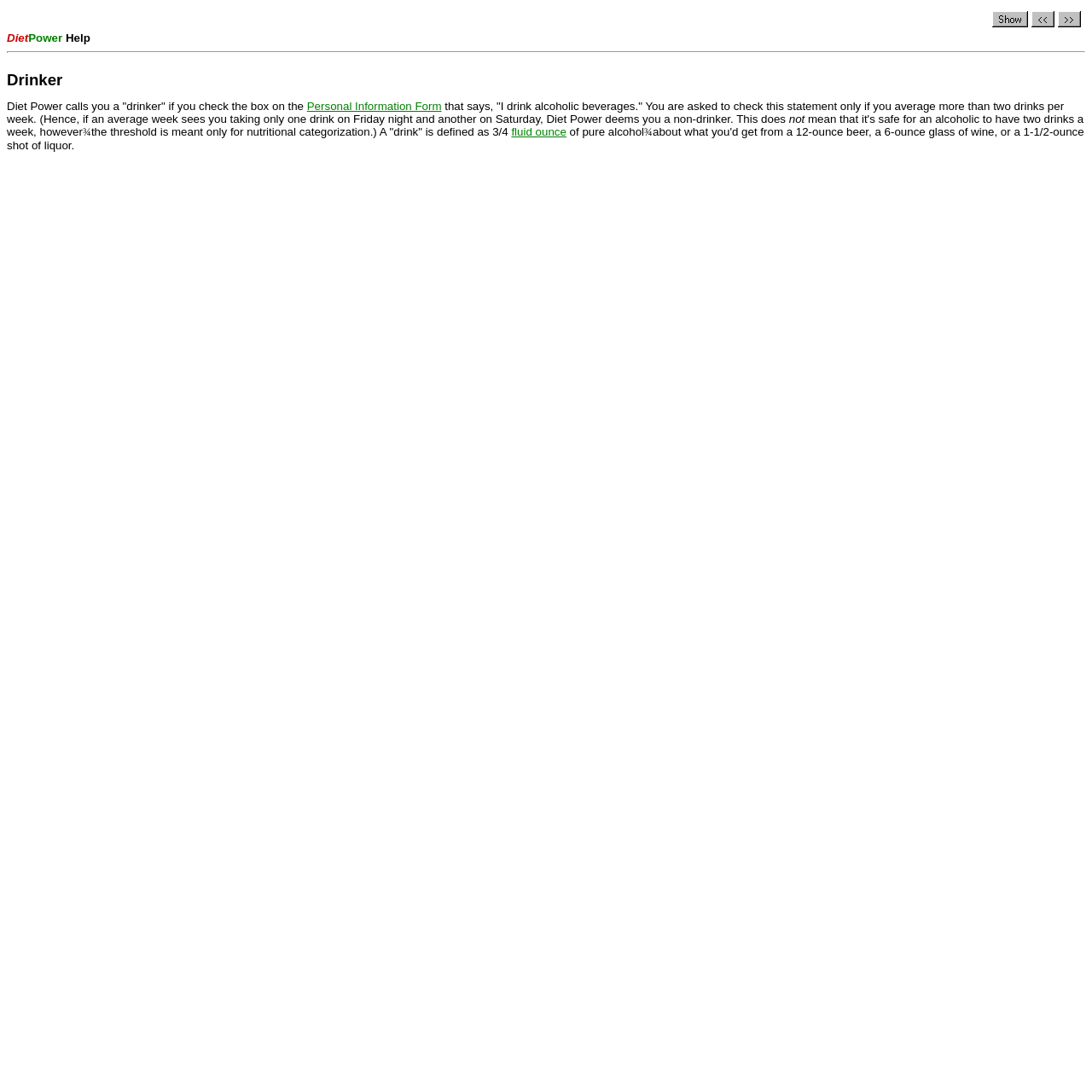Locate the bounding box of the UI element based on this description: "name="submit" value="Post Comment"". Provide four float numbers between 0 and 1 as [left, top, right, bottom].

None